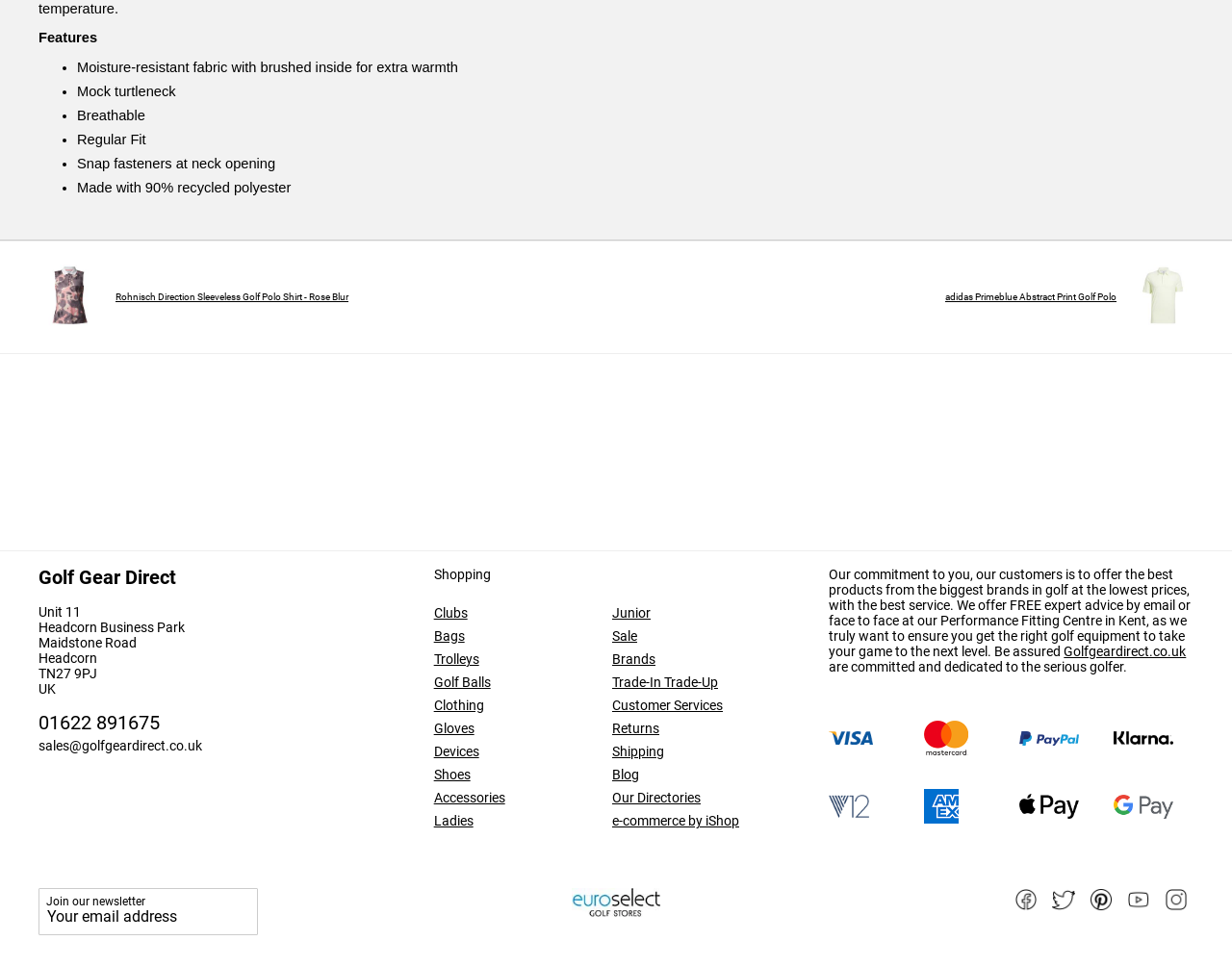Identify the bounding box for the UI element described as: "parent_node: About title="dxw"". The coordinates should be four float numbers between 0 and 1, i.e., [left, top, right, bottom].

None